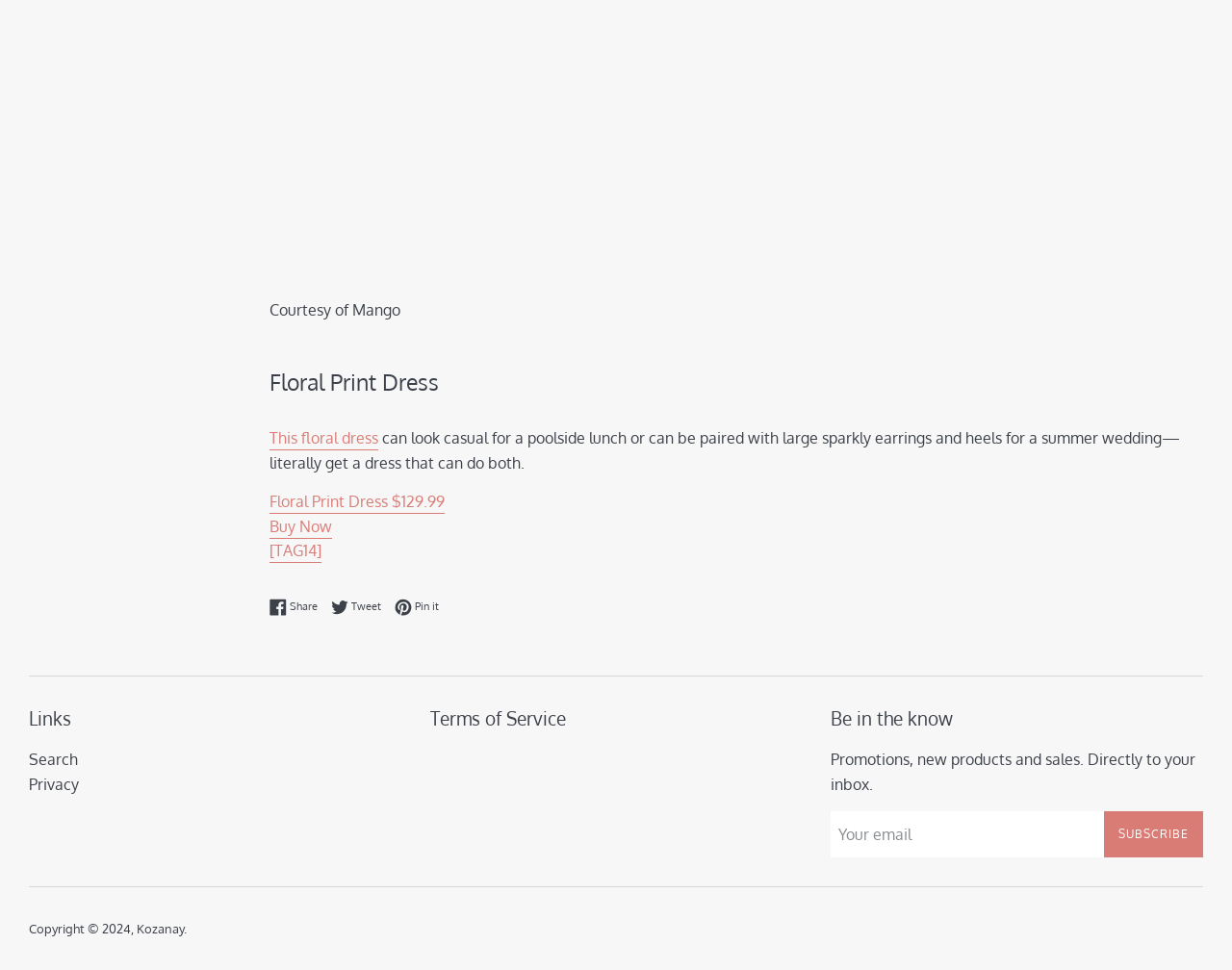What can be done with the Floral Print Dress?
Answer the question with just one word or phrase using the image.

Casual or formal events